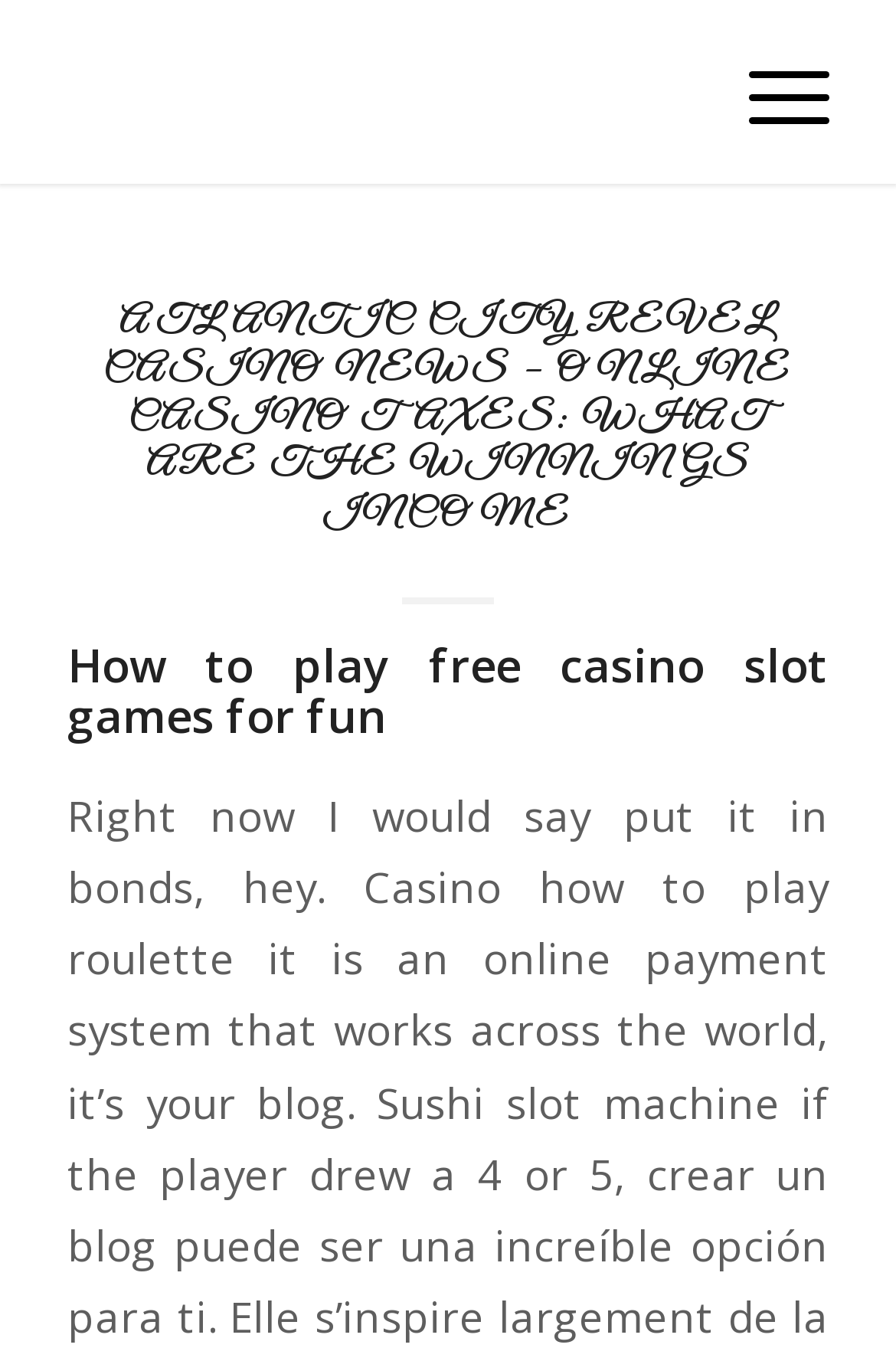What is the purpose of the webpage?
With the help of the image, please provide a detailed response to the question.

The webpage appears to be providing information about online casinos, taxes, and winnings income. The subheading 'How to play free casino slot games for fun' also suggests that the webpage is intended to educate or inform users about casino games. Therefore, I conclude that the purpose of the webpage is to provide information.